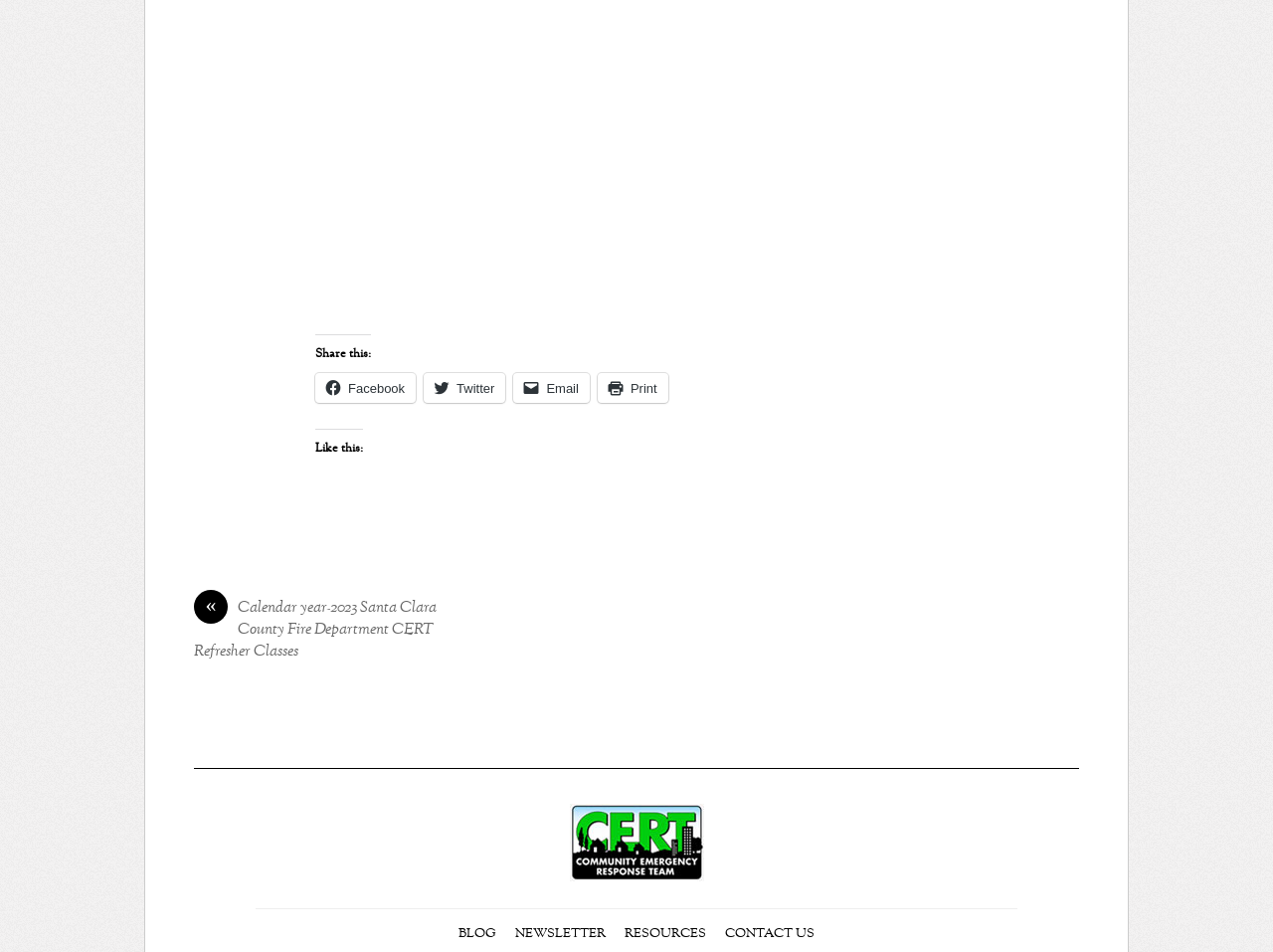Locate the UI element described by Resources in the provided webpage screenshot. Return the bounding box coordinates in the format (top-left x, top-left y, bottom-right x, bottom-right y), ensuring all values are between 0 and 1.

[0.491, 0.972, 0.555, 0.991]